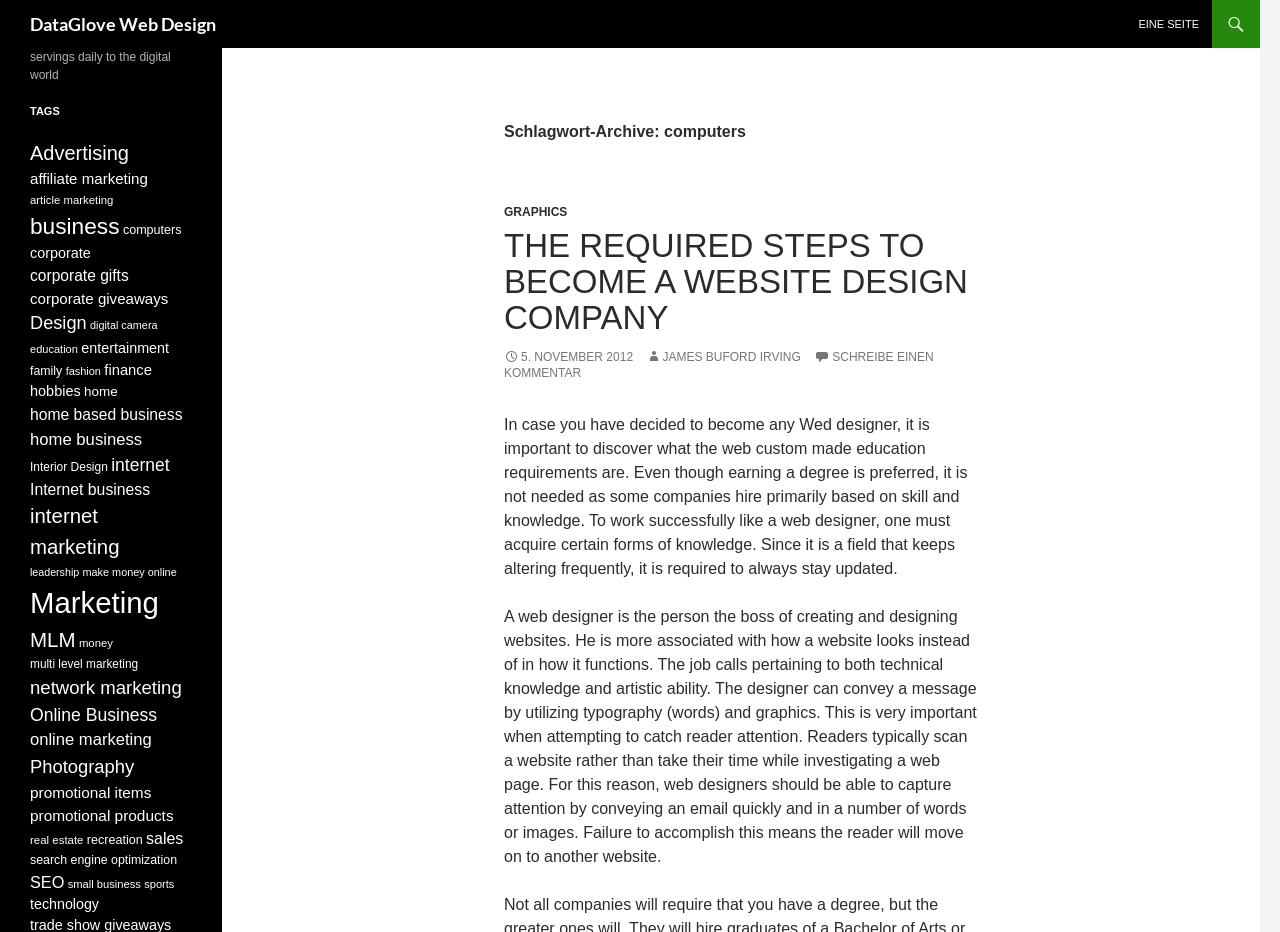Determine the bounding box coordinates of the UI element described below. Use the format (top-left x, top-left y, bottom-right x, bottom-right y) with floating point numbers between 0 and 1: promotional items

[0.023, 0.841, 0.118, 0.859]